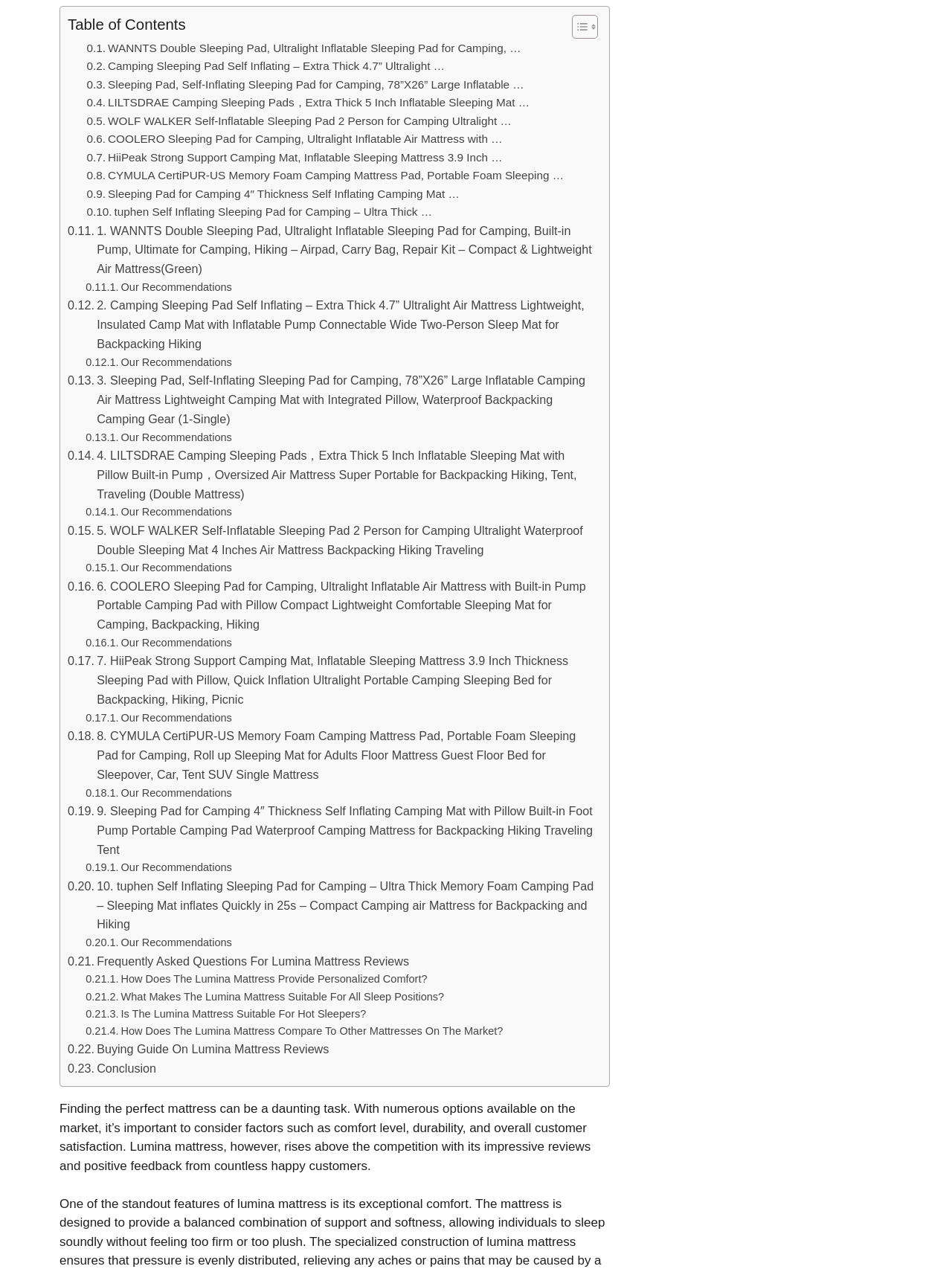Identify the bounding box coordinates of the clickable section necessary to follow the following instruction: "View Our Recommendations". The coordinates should be presented as four float numbers from 0 to 1, i.e., [left, top, right, bottom].

[0.09, 0.22, 0.244, 0.233]